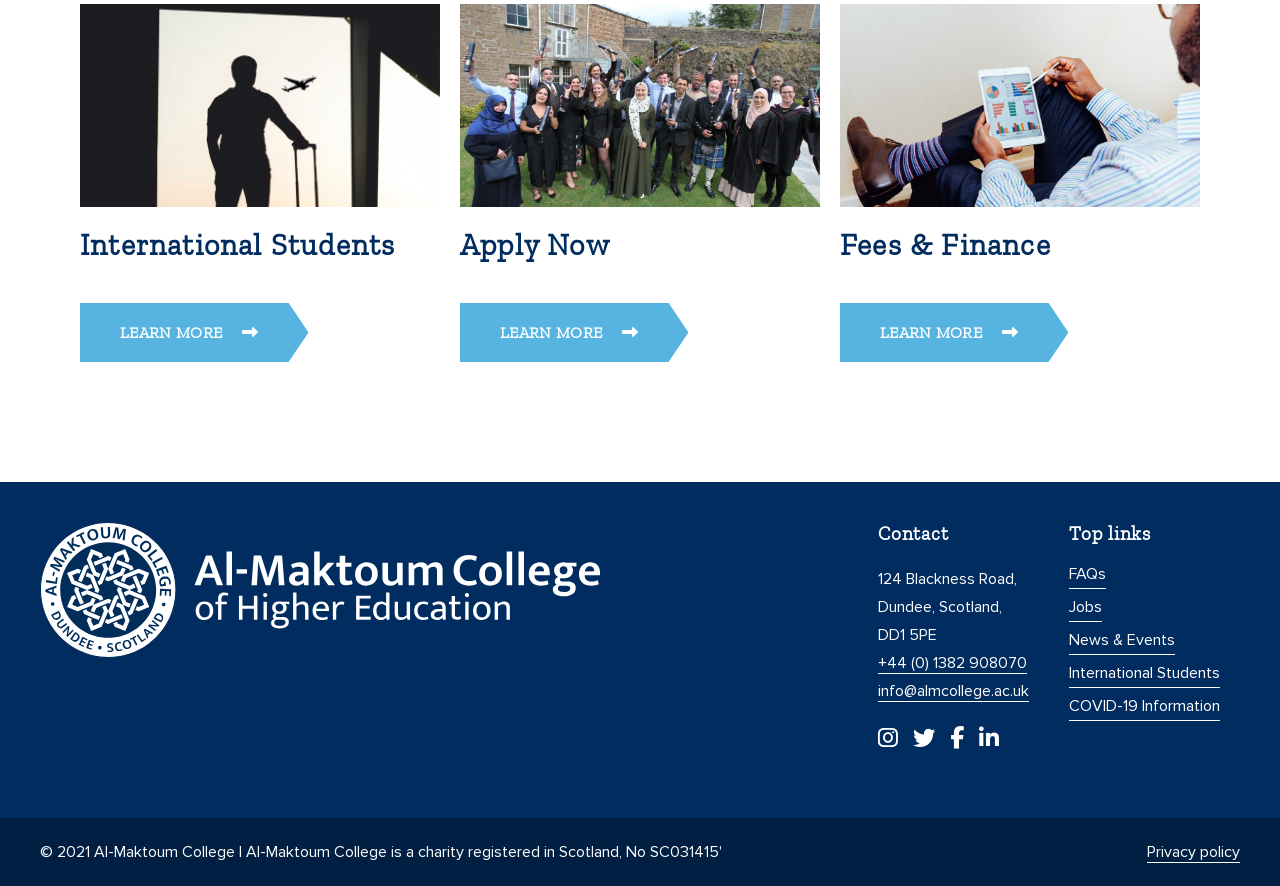Using the description: "International Students", identify the bounding box of the corresponding UI element in the screenshot.

[0.835, 0.744, 0.953, 0.775]